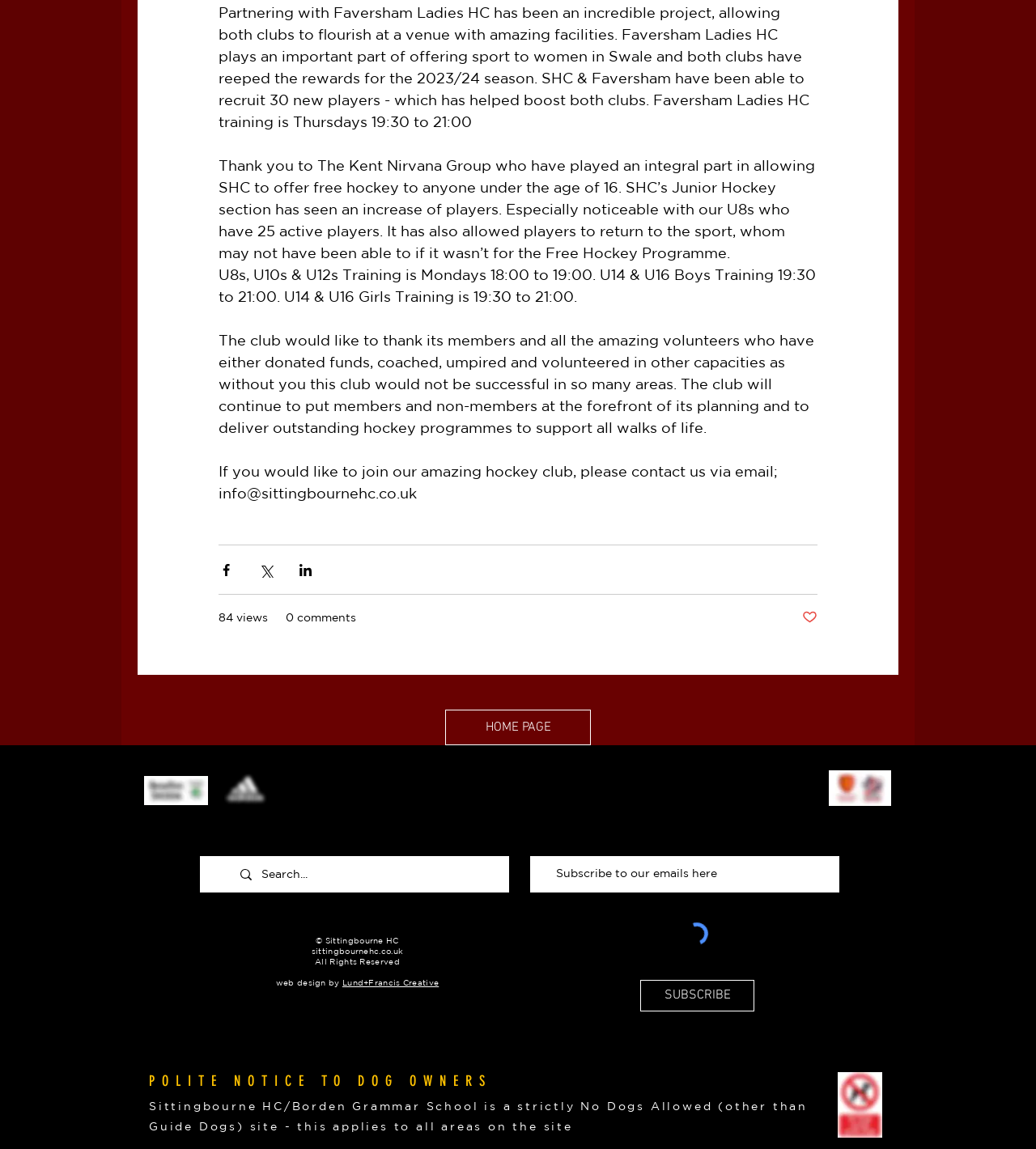Please find the bounding box coordinates (top-left x, top-left y, bottom-right x, bottom-right y) in the screenshot for the UI element described as follows: Lund+Francis Creative

[0.33, 0.851, 0.424, 0.859]